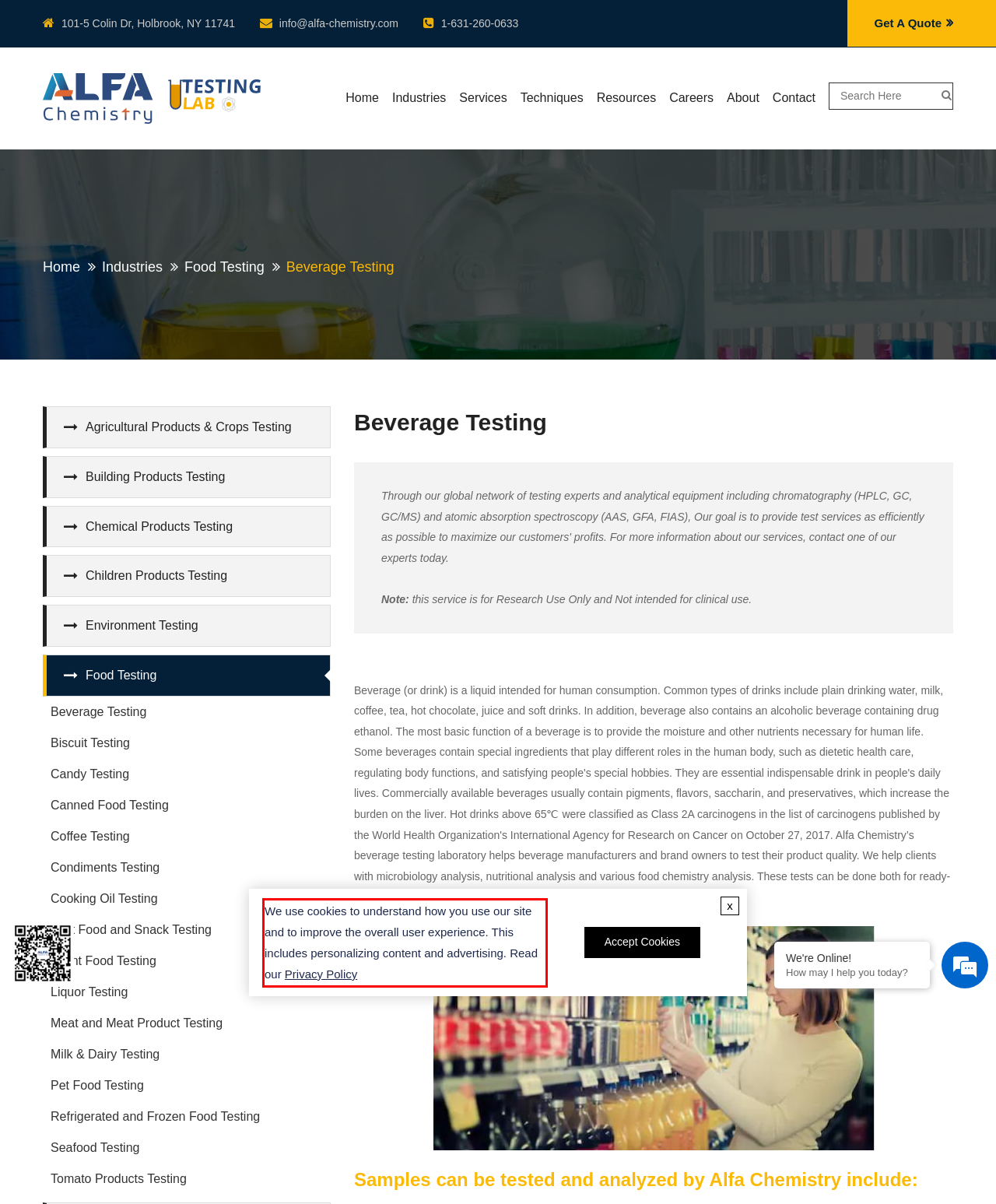Inspect the webpage screenshot that has a red bounding box and use OCR technology to read and display the text inside the red bounding box.

We use cookies to understand how you use our site and to improve the overall user experience. This includes personalizing content and advertising. Read our Privacy Policy